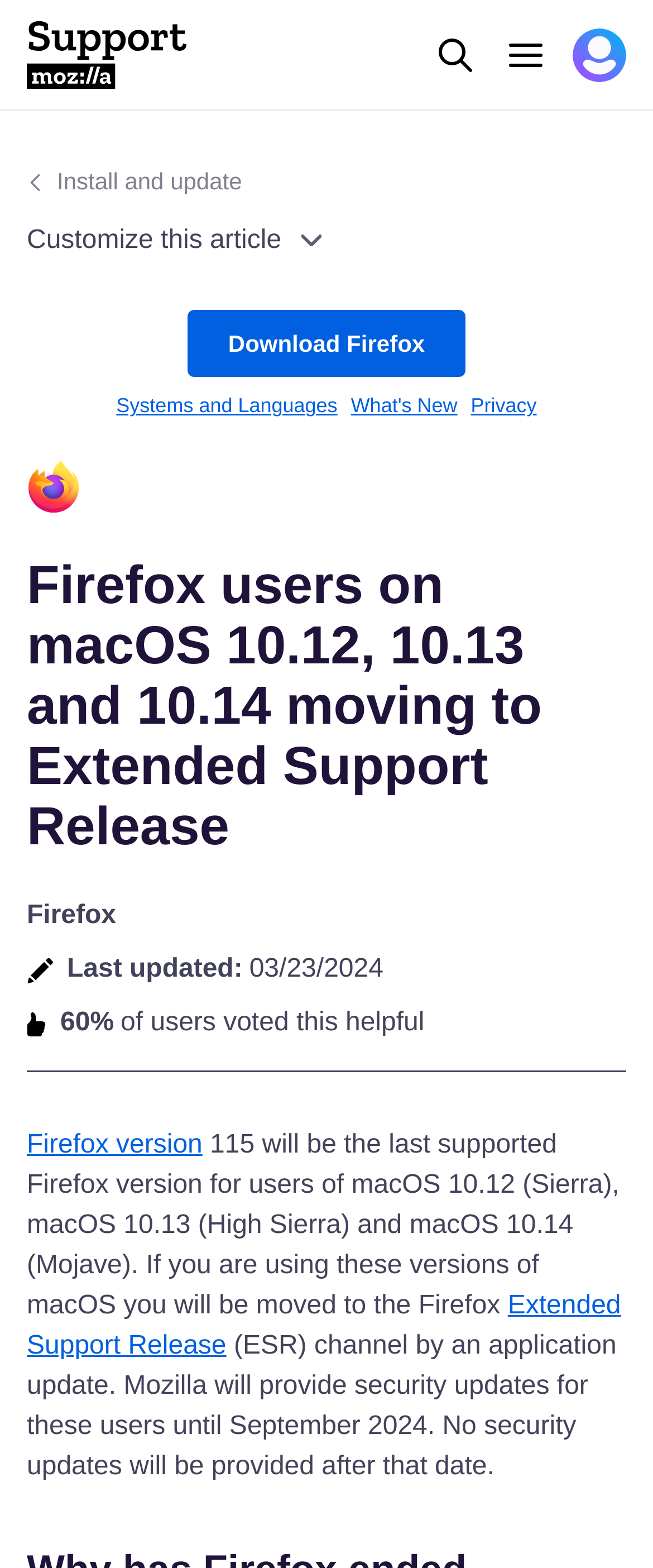Create an elaborate caption that covers all aspects of the webpage.

The webpage is about Firefox users on macOS 10.12, 10.13, and 10.14 moving to Extended Support Release. At the top left corner, there is a Mozilla Support Logo, which is an image. Next to it, there are three buttons: Search, Menu, and an Avatar for Username, which is also an image.

Below the top navigation bar, there is a section with a link to "Install and update" on the left side. On the right side of this section, there is a complementary region that takes up most of the width. Within this region, there is a button to "Customize this article" and a header with several links, including "Firefox", "Download Firefox", "Systems and Languages", "What's New", and "Privacy".

The main content of the webpage starts with a heading that repeats the title of the webpage. Below the heading, there are two images, followed by a section with text "Last updated: 03/23/2024" and a progress bar with 60% filled. The main content then explains that Firefox version 115 will be the last supported version for users of macOS 10.12, 10.13, and 10.14, and that they will be moved to the Extended Support Release channel by an application update. The webpage also mentions that Mozilla will provide security updates for these users until September 2024, but no security updates will be provided after that date.